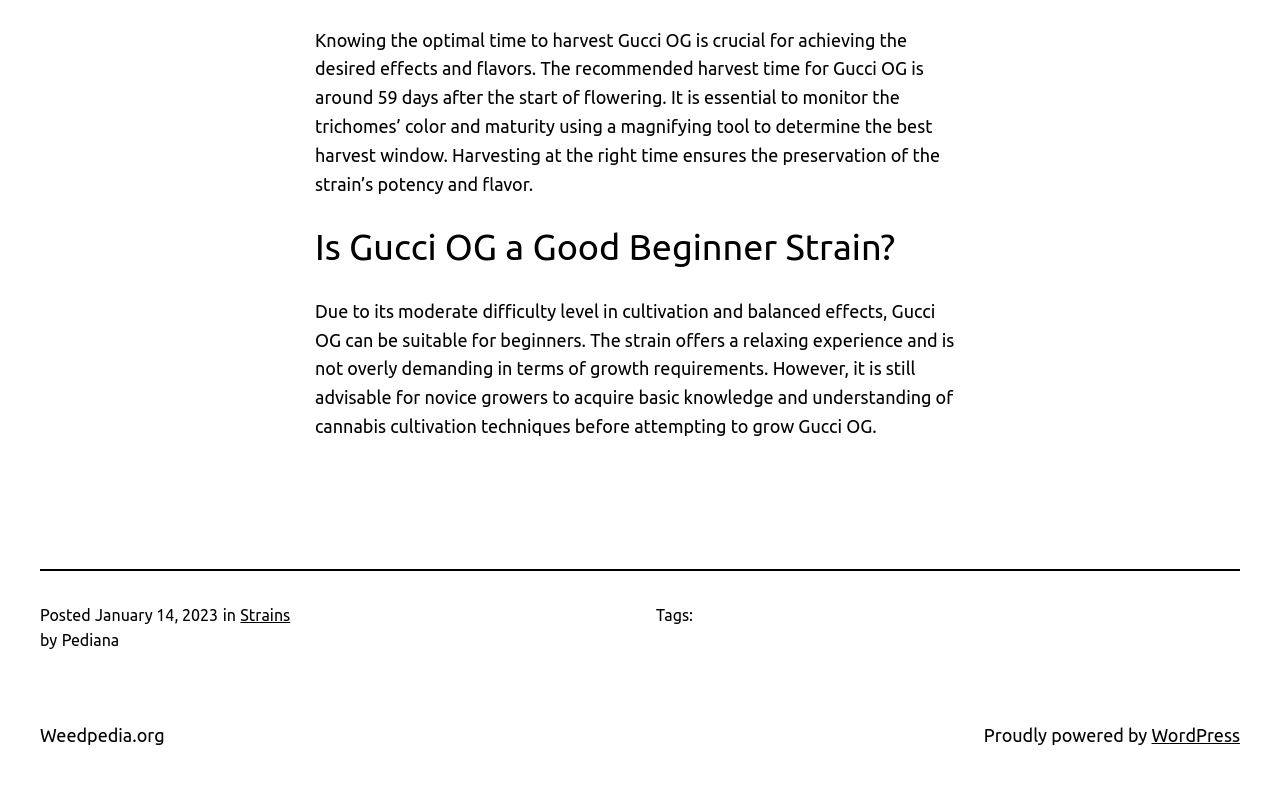Identify the bounding box coordinates for the UI element described as follows: "WordPress". Ensure the coordinates are four float numbers between 0 and 1, formatted as [left, top, right, bottom].

[0.9, 0.914, 0.969, 0.939]